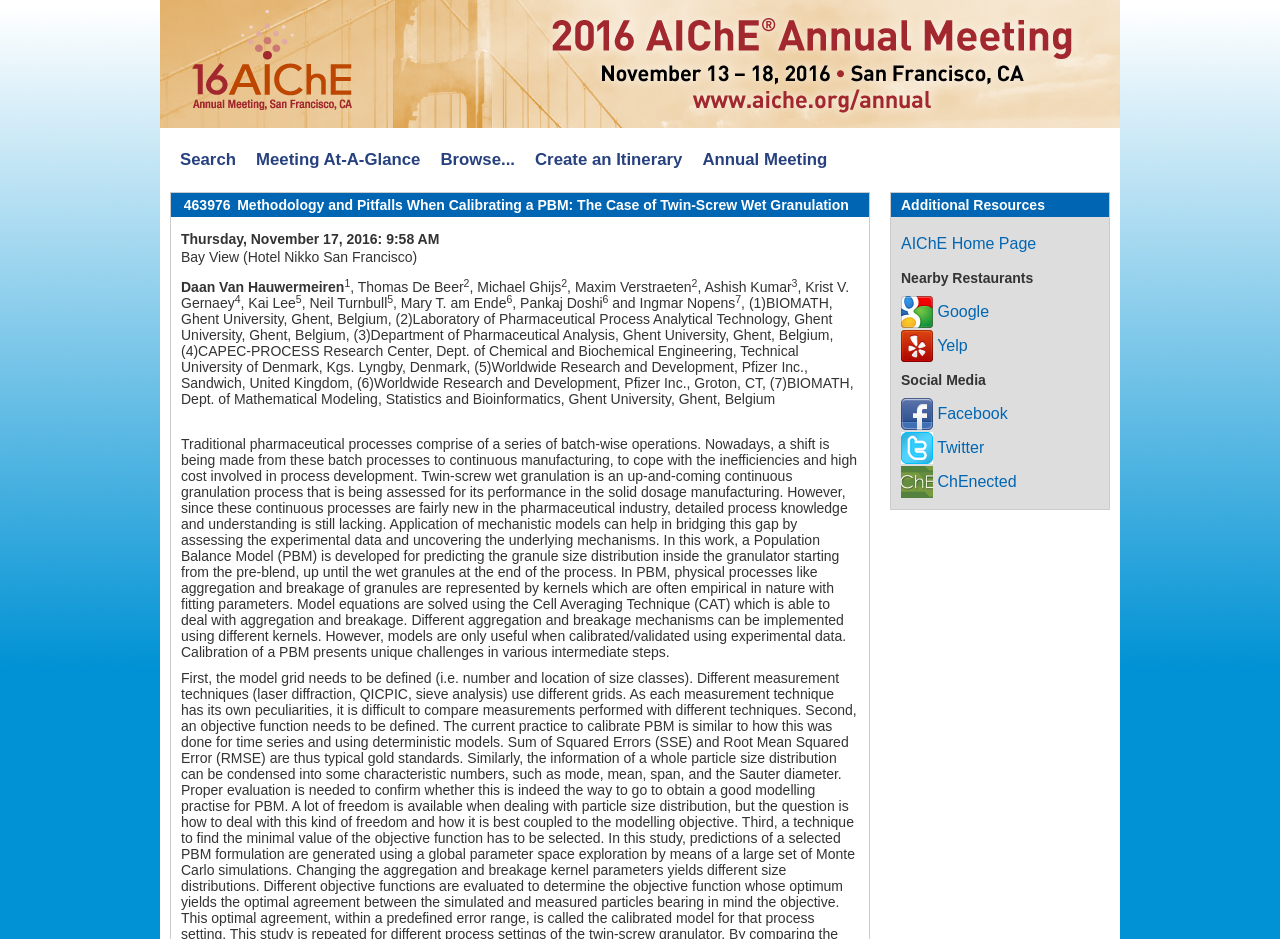Specify the bounding box coordinates of the region I need to click to perform the following instruction: "Search for something". The coordinates must be four float numbers in the range of 0 to 1, i.e., [left, top, right, bottom].

[0.133, 0.152, 0.192, 0.188]